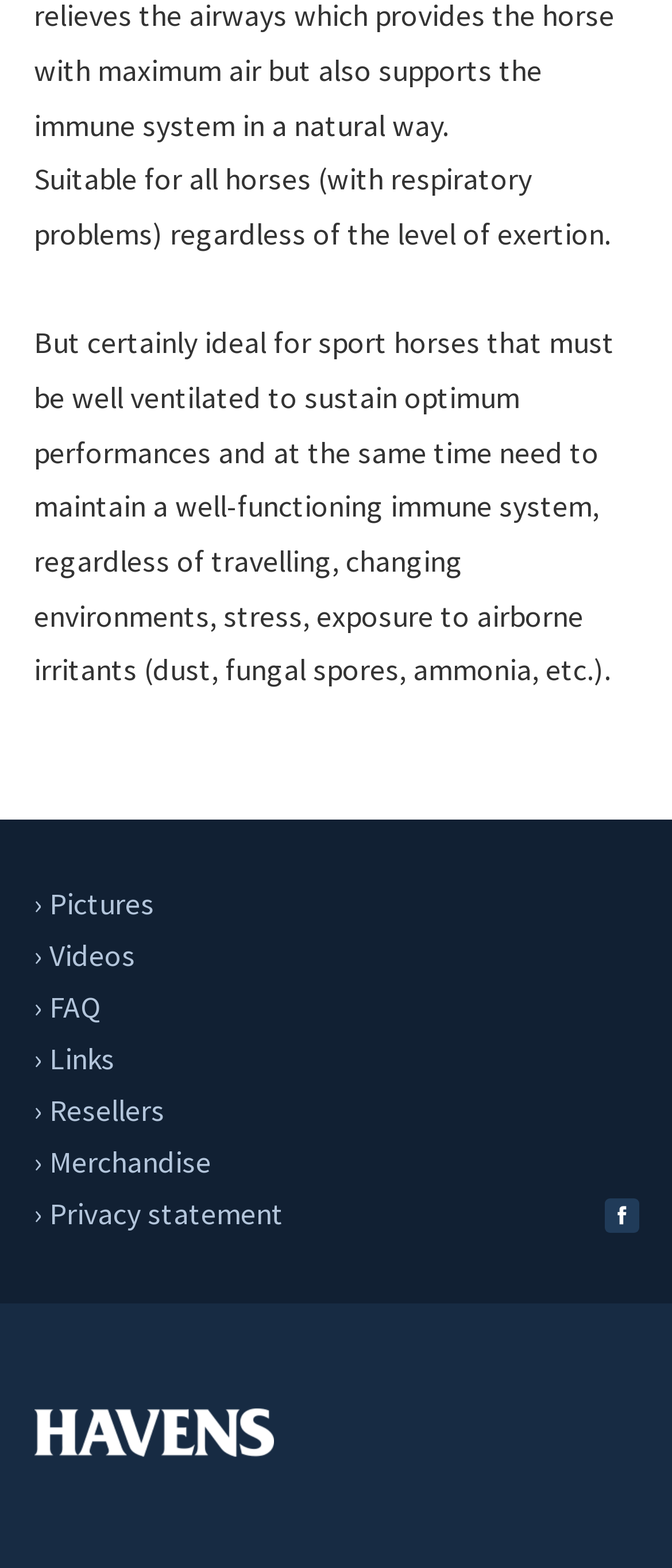Identify the bounding box of the UI component described as: "Videos".

[0.05, 0.594, 0.899, 0.627]